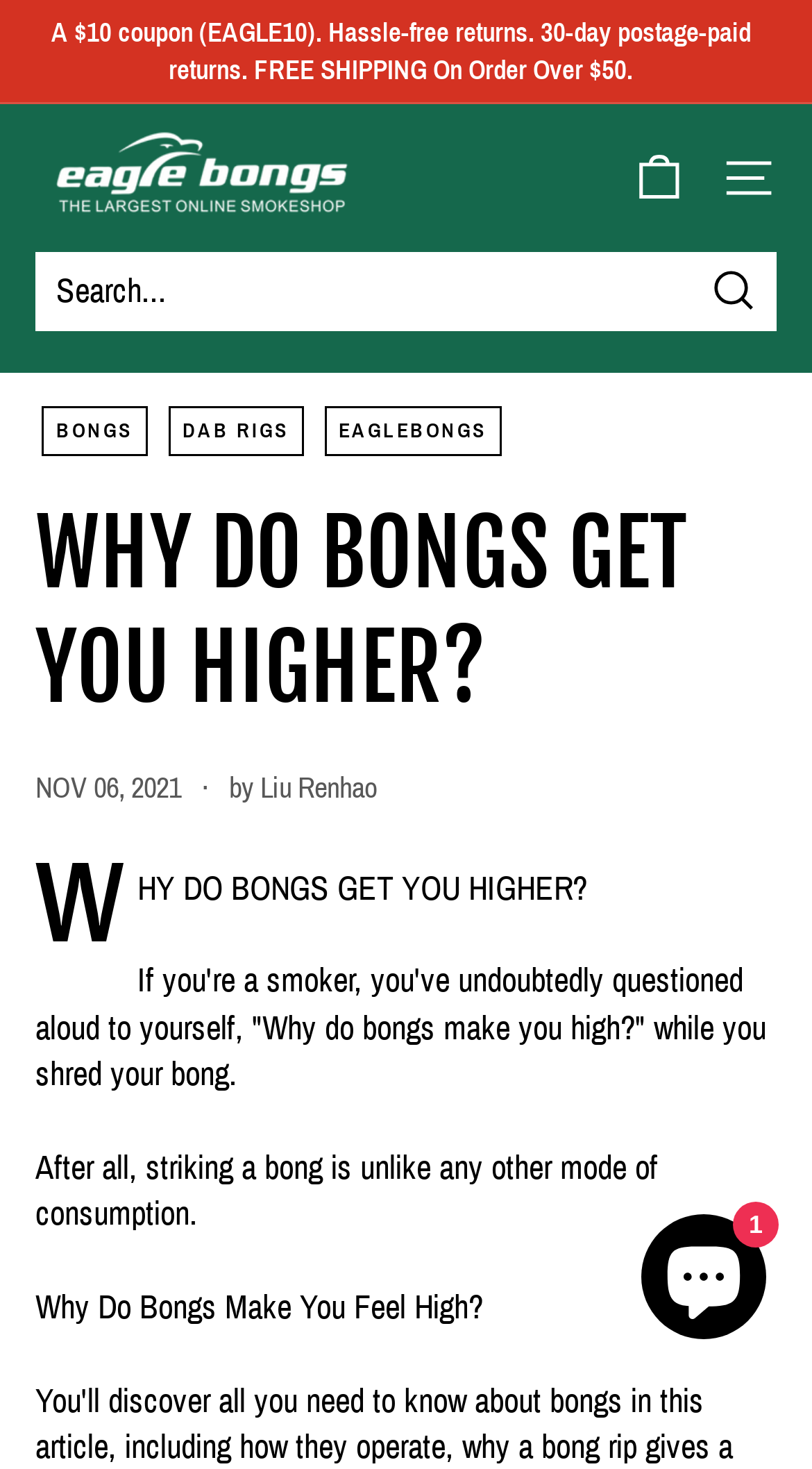Using the element description: "aria-label="Chat window"", determine the bounding box coordinates for the specified UI element. The coordinates should be four float numbers between 0 and 1, [left, top, right, bottom].

[0.79, 0.827, 0.944, 0.912]